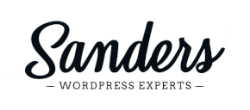What is the aesthetic of the logo's font?
Based on the screenshot, give a detailed explanation to answer the question.

The logo is designed with a stylish cursive font for the word 'Sanders', emphasizing a modern and professional aesthetic, which reflects the brand's expertise in website design and development.